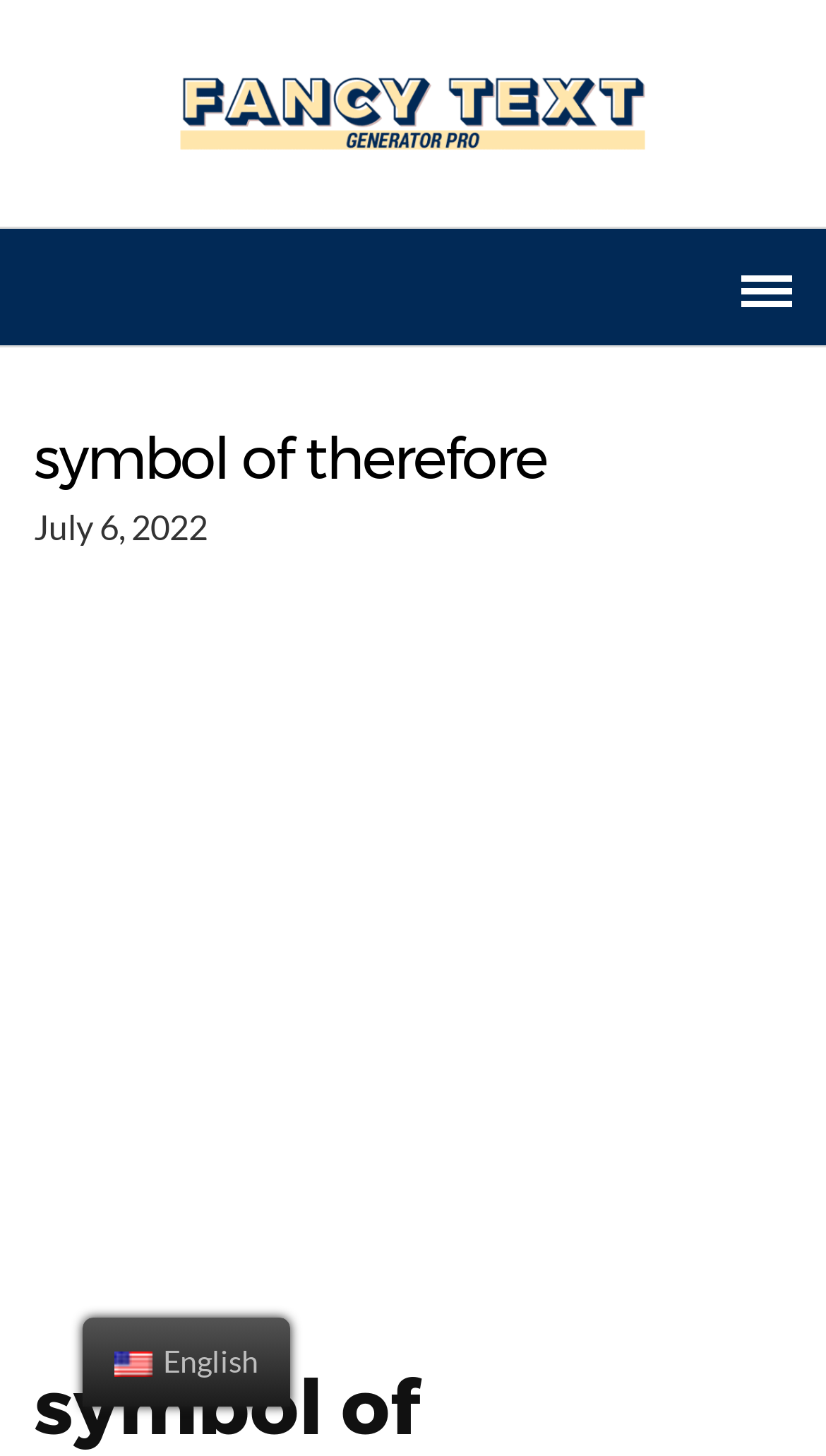Provide the bounding box coordinates for the specified HTML element described in this description: "English". The coordinates should be four float numbers ranging from 0 to 1, in the format [left, top, right, bottom].

[0.1, 0.906, 0.351, 0.966]